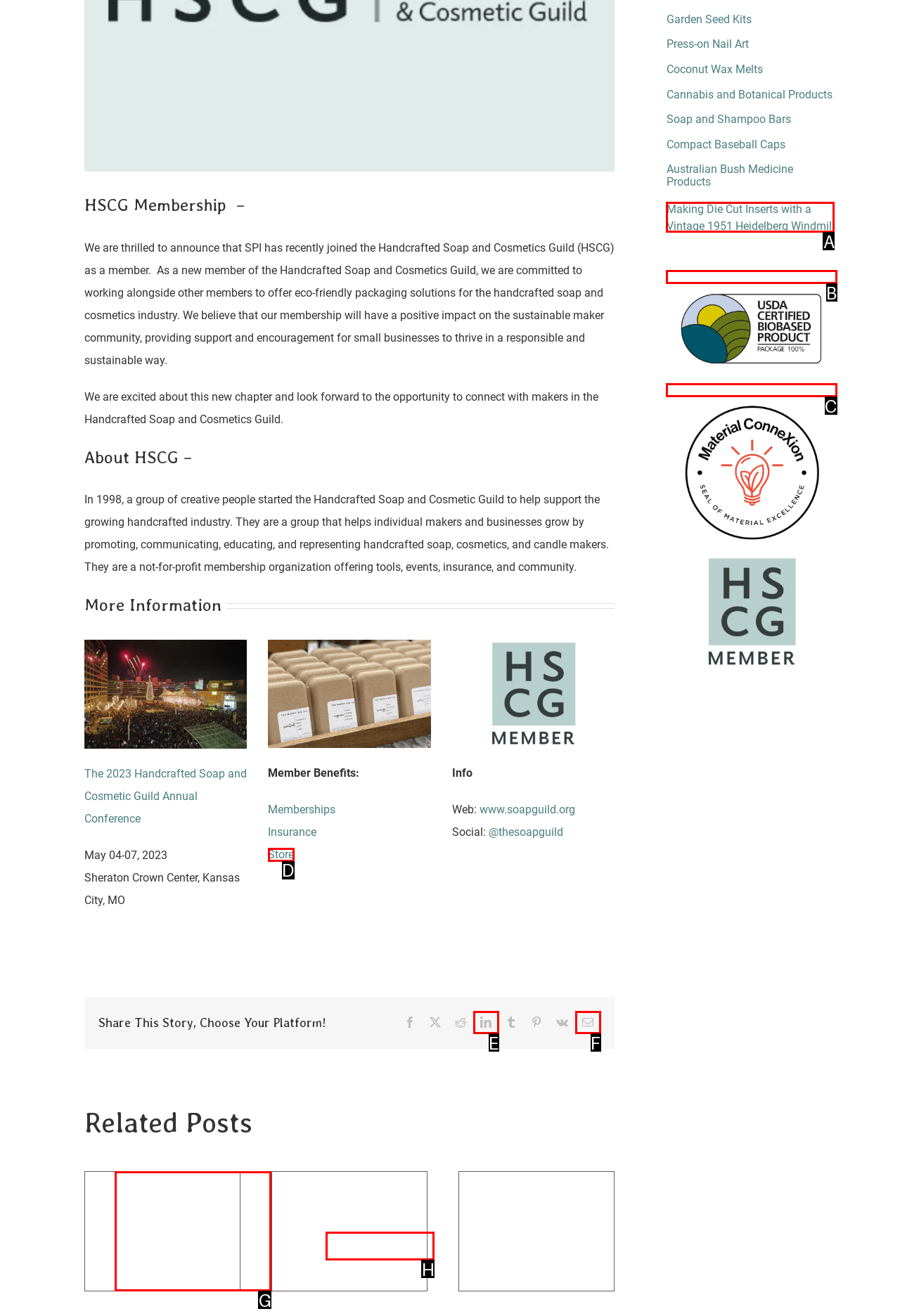Given the description: aria-label="USDA 100% BioBased Content", identify the HTML element that fits best. Respond with the letter of the correct option from the choices.

B